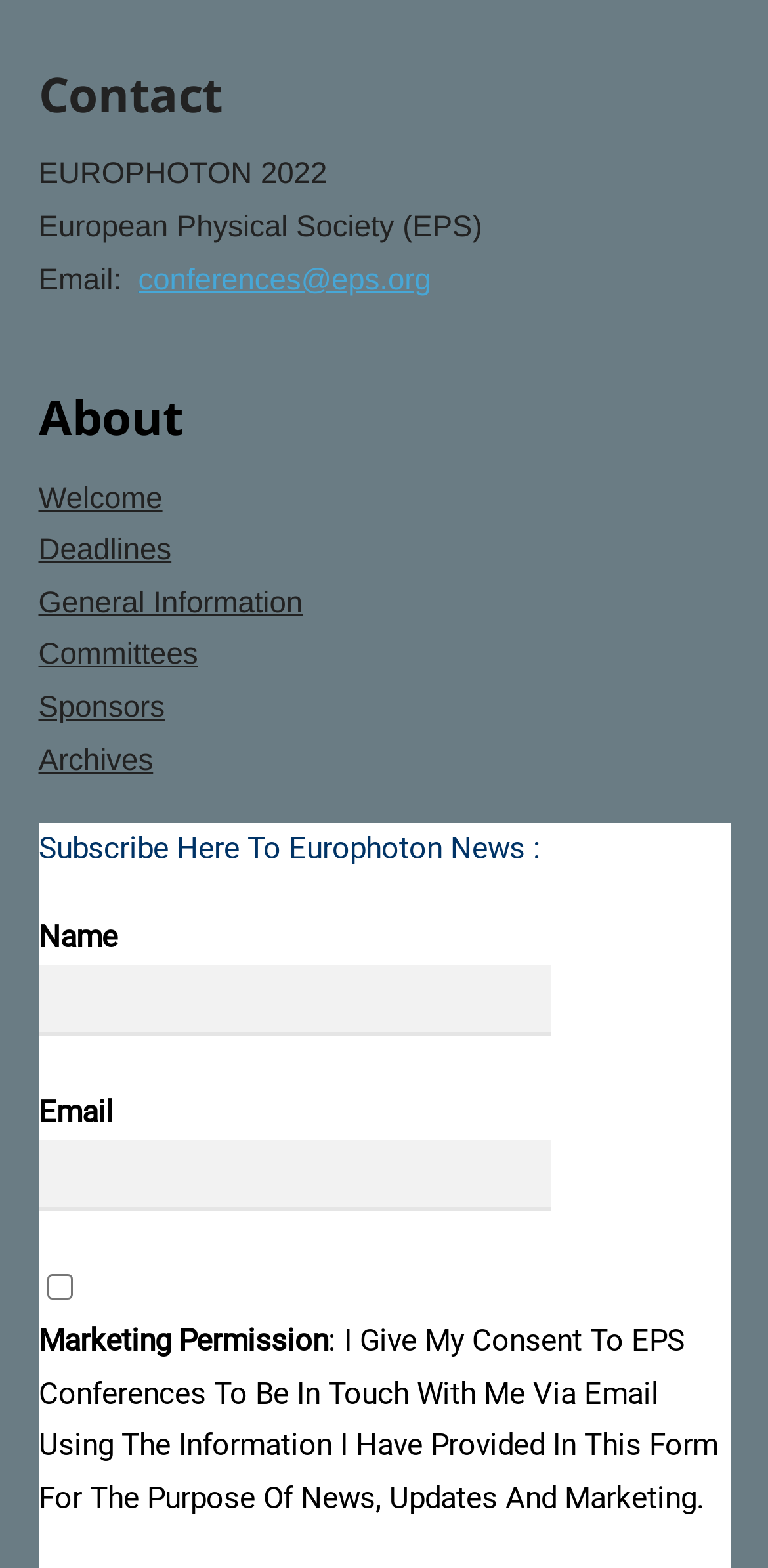From the webpage screenshot, predict the bounding box of the UI element that matches this description: "General Information".

[0.05, 0.374, 0.394, 0.396]